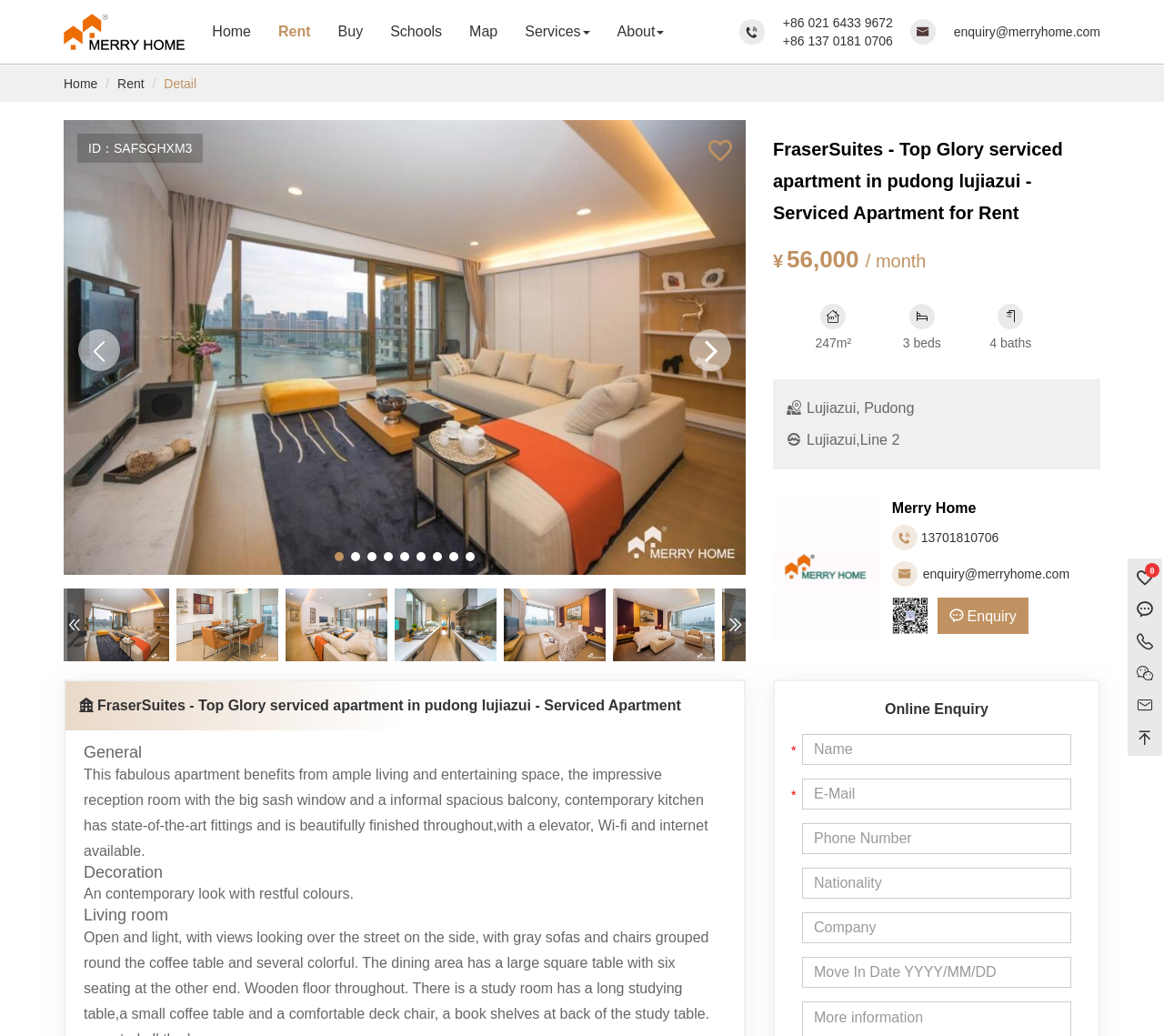Explain the webpage in detail, including its primary components.

This webpage is a property listing page for a serviced apartment in Shanghai, China. At the top of the page, there is a navigation menu with links to "Home", "Rent", "Buy", "Schools", and "Map". Below the navigation menu, there is a large image of the apartment, accompanied by a brief description of the property, including its location, size, and price.

To the right of the image, there is a section with contact information, including phone numbers and an email address. Below this section, there is a detailed description of the apartment, including its features, decoration, and living room.

The page also has a section for online enquiry, where users can fill out a form with their personal information, including name, email, phone number, nationality, company, and move-in date. There is also a button to submit the enquiry.

At the bottom of the page, there is a footer section with links to other pages, including "Home", "Rent", and "About". There is also a small image and a link to "enquiry@merryhome.com".